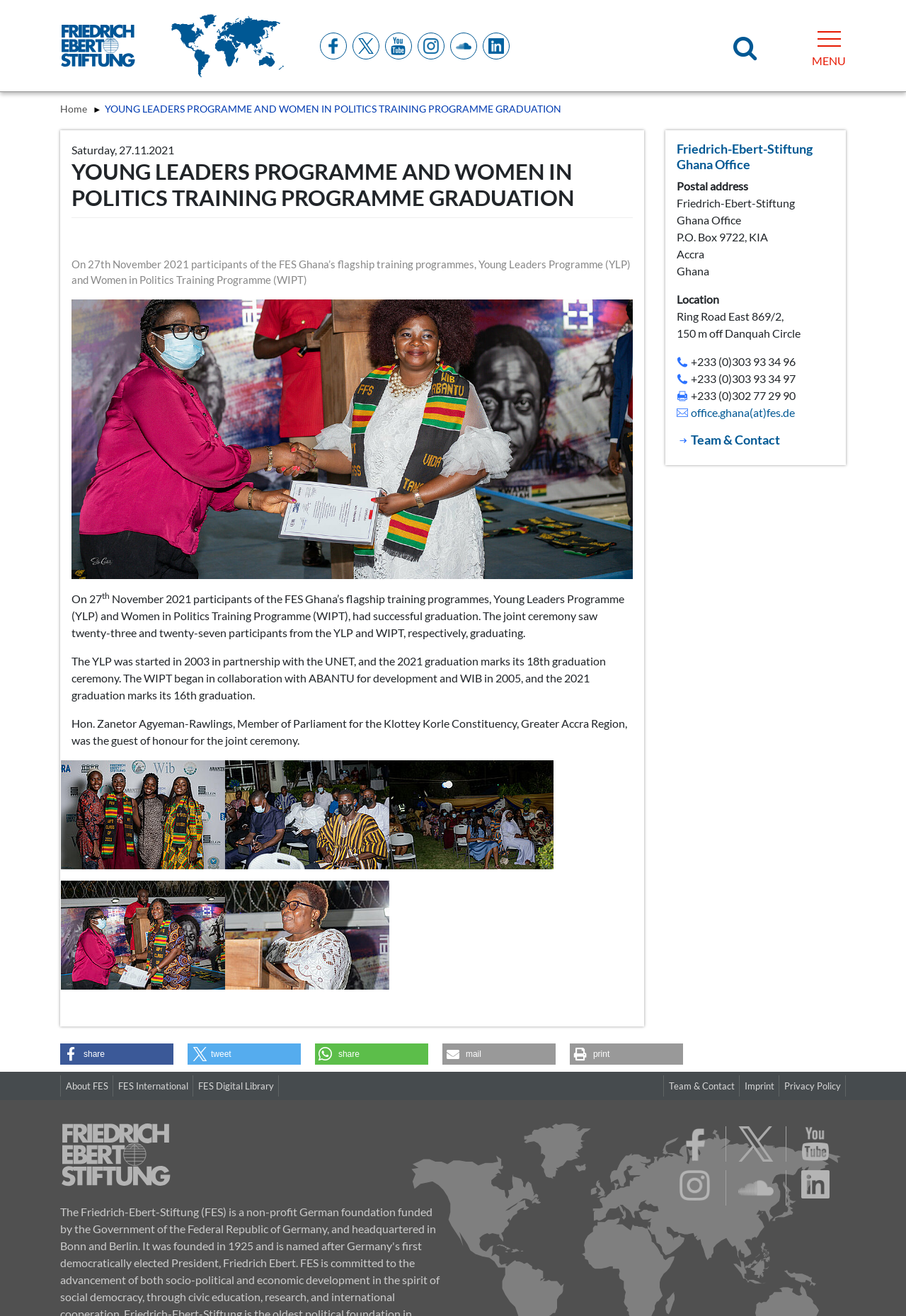What is the postal address of the Friedrich-Ebert-Stiftung Ghana Office?
Please provide a detailed and thorough answer to the question.

The postal address of the Friedrich-Ebert-Stiftung Ghana Office can be found in the contact information section of the webpage, which is located at the bottom of the page.